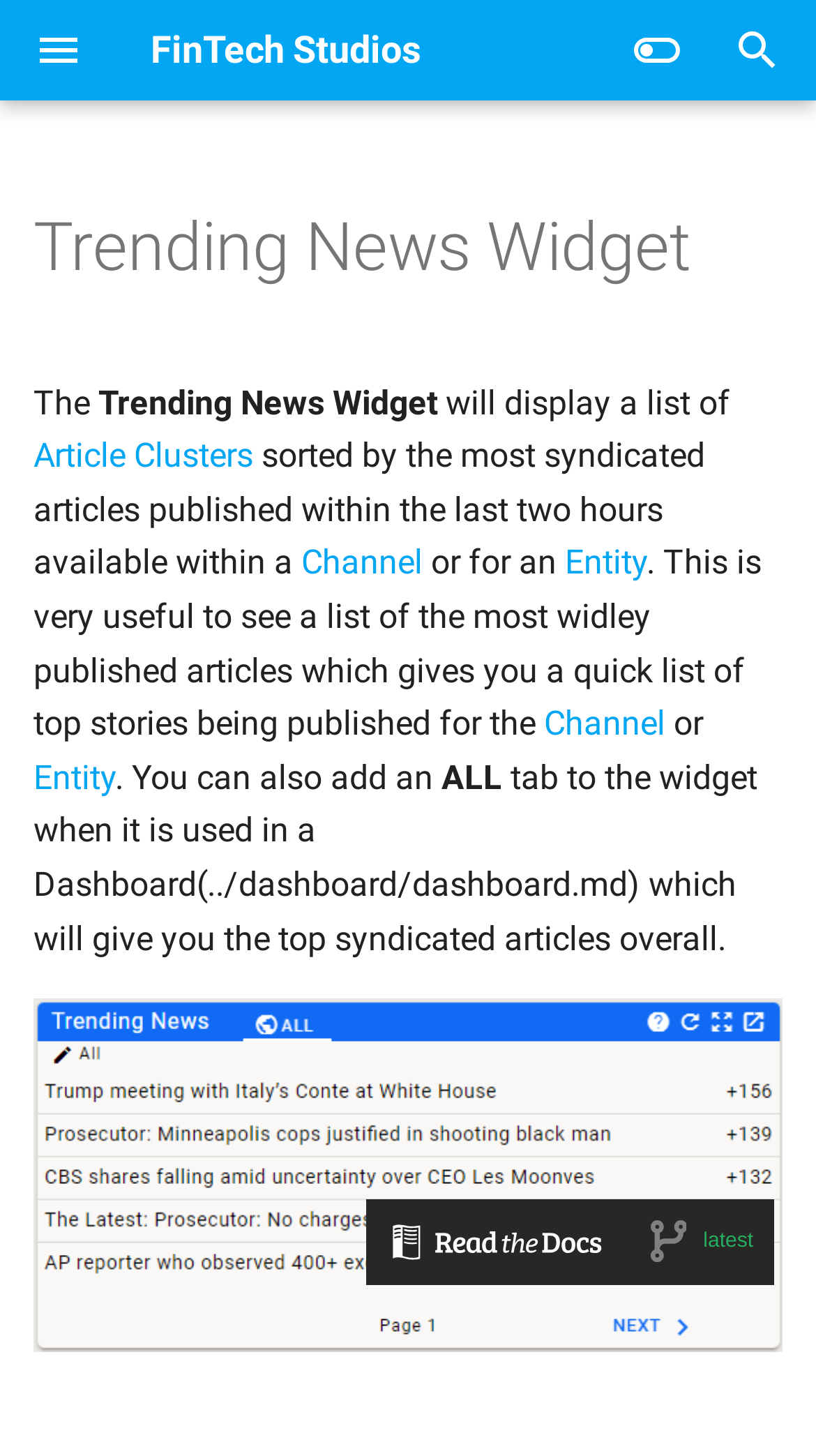Give a detailed account of the webpage's layout and content.

The webpage is a Trending News Widget provided by FinTech Studios. At the top, there is a navigation header with a logo, a "FinTech Studios" title, and a "Trending News Widget" subtitle. To the right of the header, there is a "Switch to dark mode" button with an accompanying icon. Next to it, there is a search textbox with a magnifying glass icon.

Below the header, there are several navigation sections, including "Quick Links", "Getting Started", "Apollo", "RegLens", "Newsletters", "Example Usage", "Microsoft Teams", "Integration", and "Reference Lists". Each section contains a list of links to related topics, such as tutorials, guides, and resources.

The main content of the page is divided into several sections, including "Trending News Widget", which displays a list of article clusters sorted by the most syndicated articles published within the last two hours, available within a specific channel. There are also sections for "Tips & Tricks", "Apollo Introduction", and "RegLens", which provide additional information and resources related to the Trending News Widget.

Throughout the page, there are various icons, images, and buttons that provide visual cues and facilitate navigation. The overall layout is organized and easy to follow, with clear headings and concise text that help users quickly find the information they need.